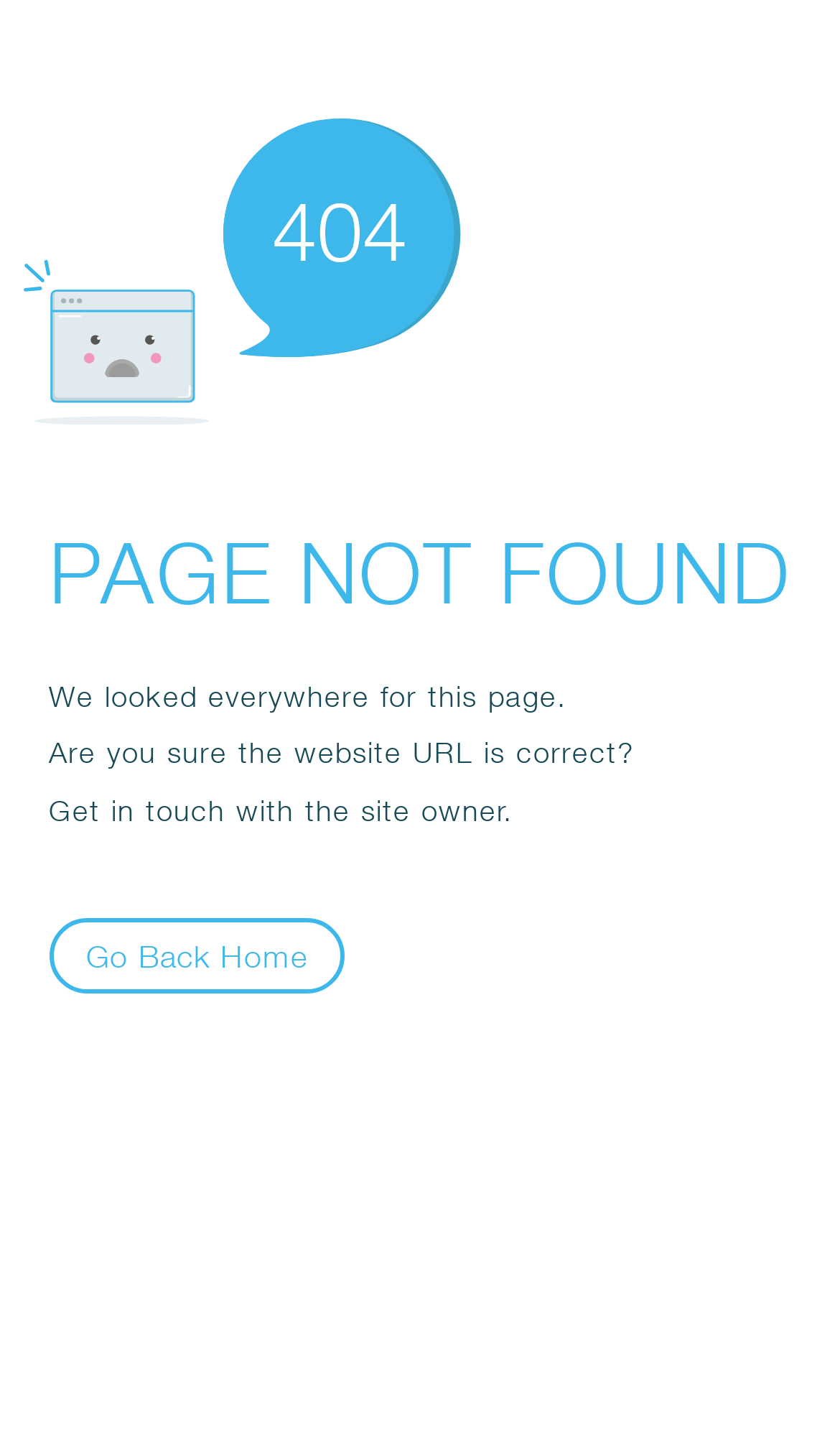Give a one-word or phrase response to the following question: Who can be contacted for assistance?

Site owner